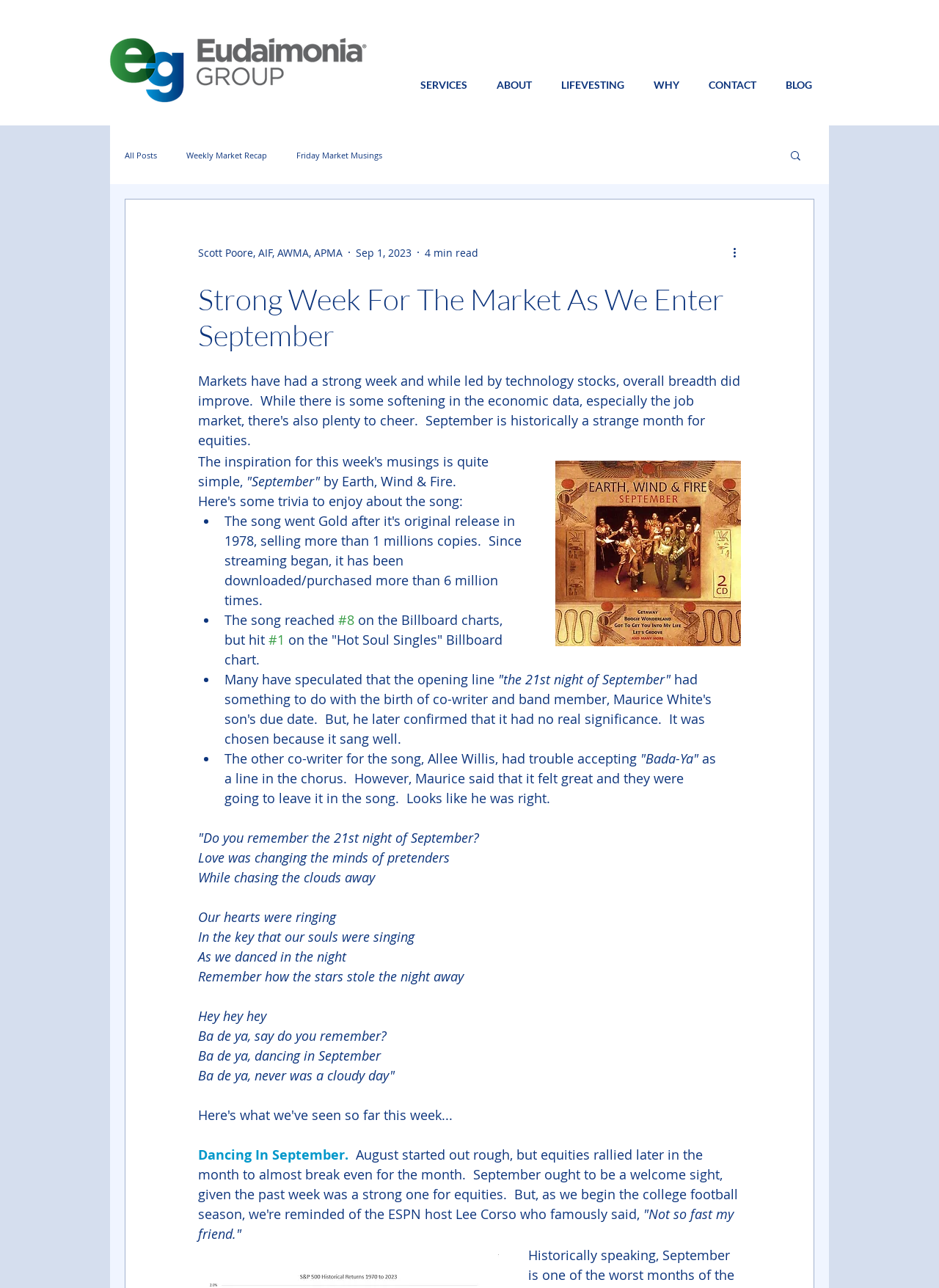Please determine the bounding box coordinates of the area that needs to be clicked to complete this task: 'Click the 'More actions' button'. The coordinates must be four float numbers between 0 and 1, formatted as [left, top, right, bottom].

[0.778, 0.189, 0.797, 0.203]